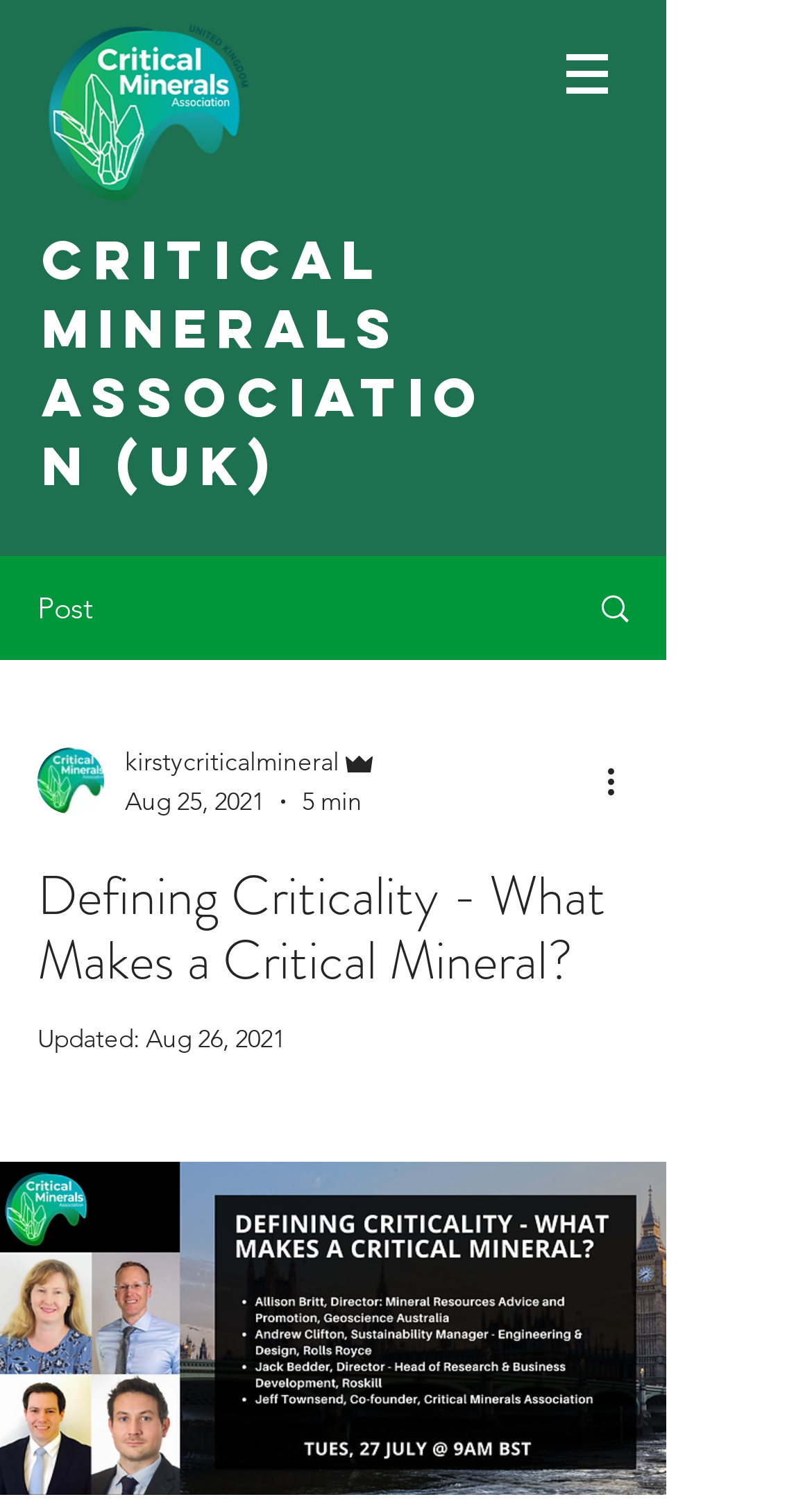Examine the image and give a thorough answer to the following question:
What is the name of the association?

I found the answer by looking at the link element with the text 'Critical Minerals Association (UK)' which is located at the top left of the webpage.